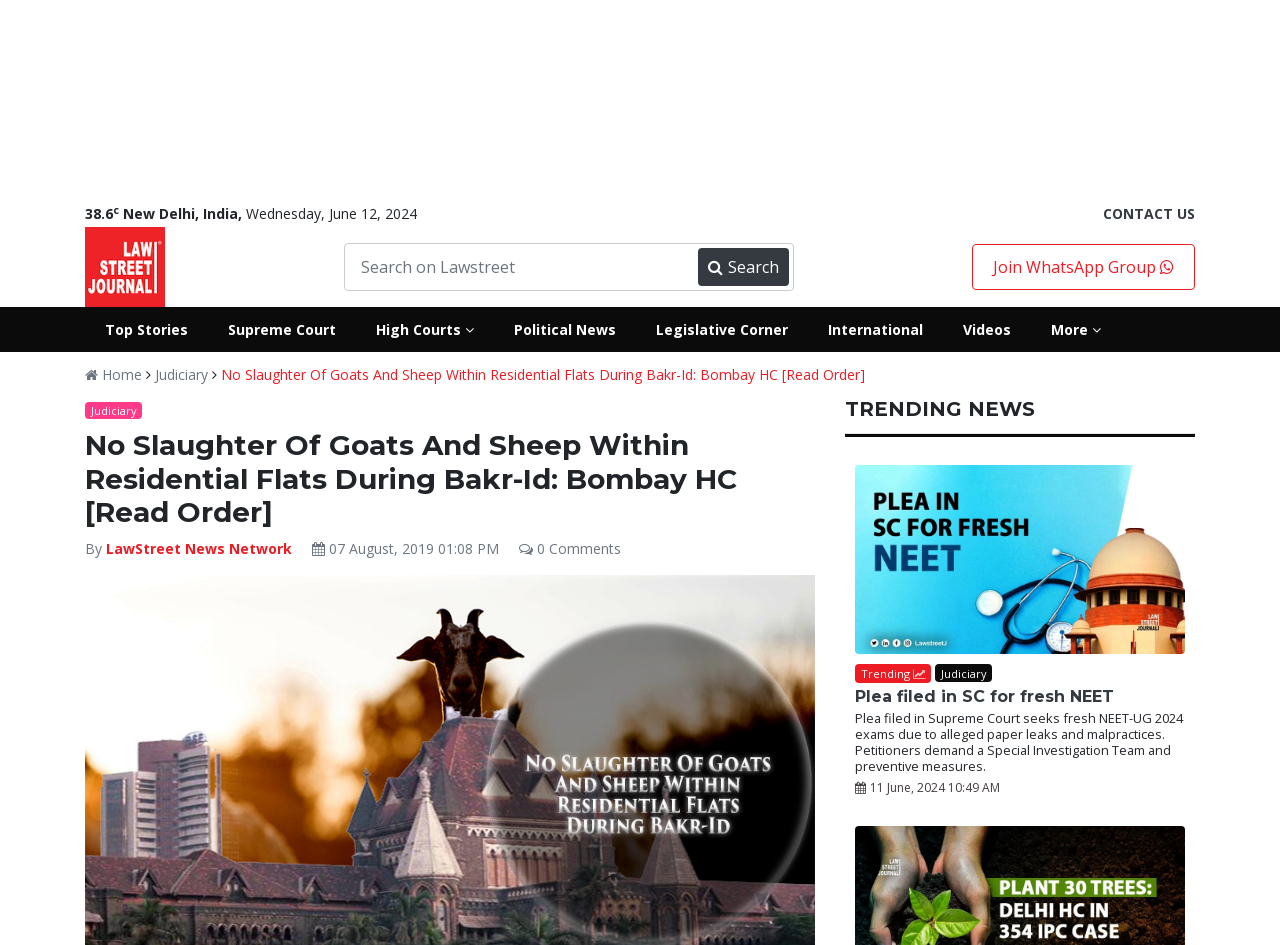Locate the bounding box coordinates of the area that needs to be clicked to fulfill the following instruction: "Join WhatsApp group". The coordinates should be in the format of four float numbers between 0 and 1, namely [left, top, right, bottom].

[0.759, 0.258, 0.934, 0.307]